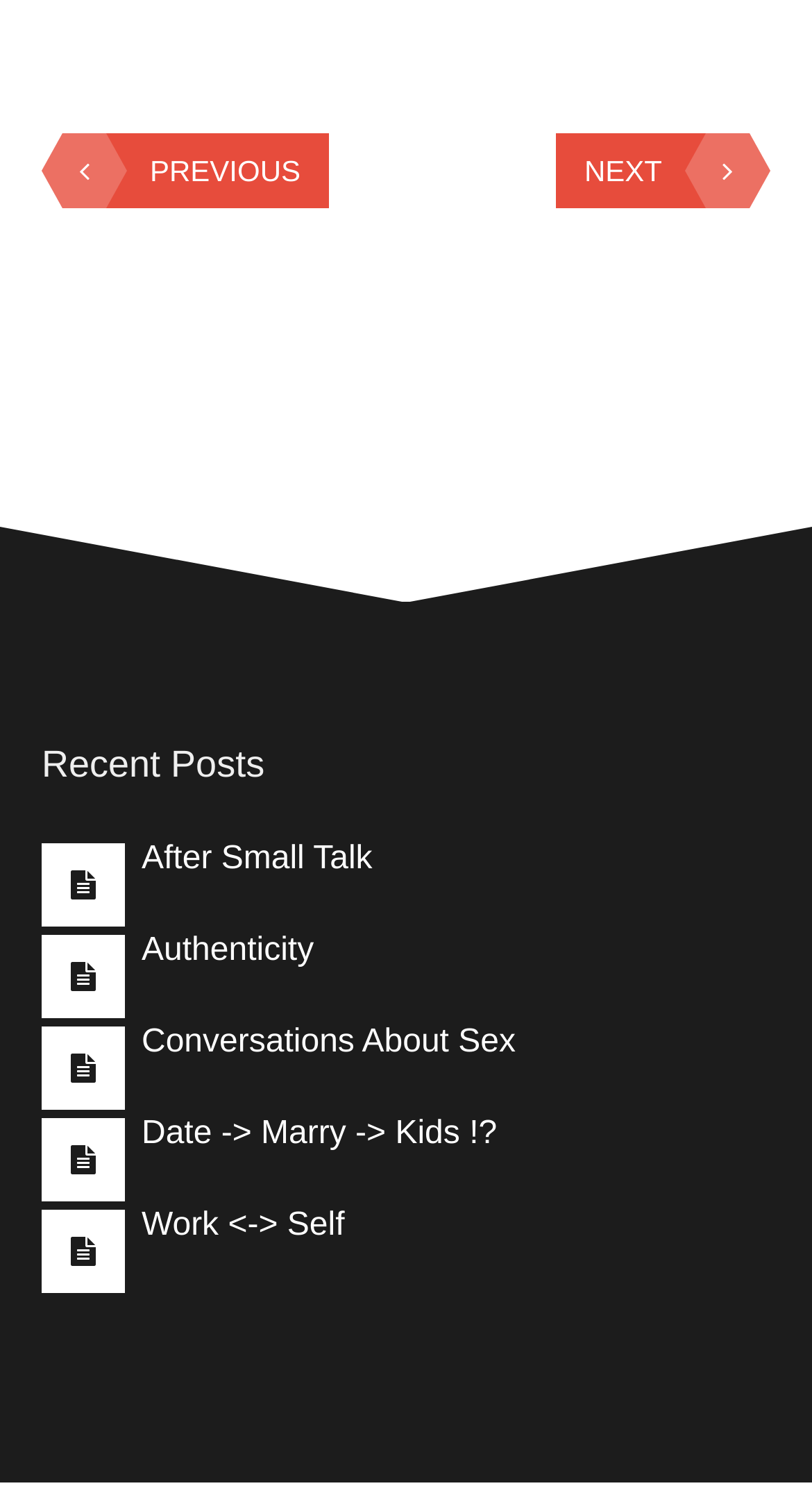Please answer the following question using a single word or phrase: 
What is the image above the heading for?

Decoration